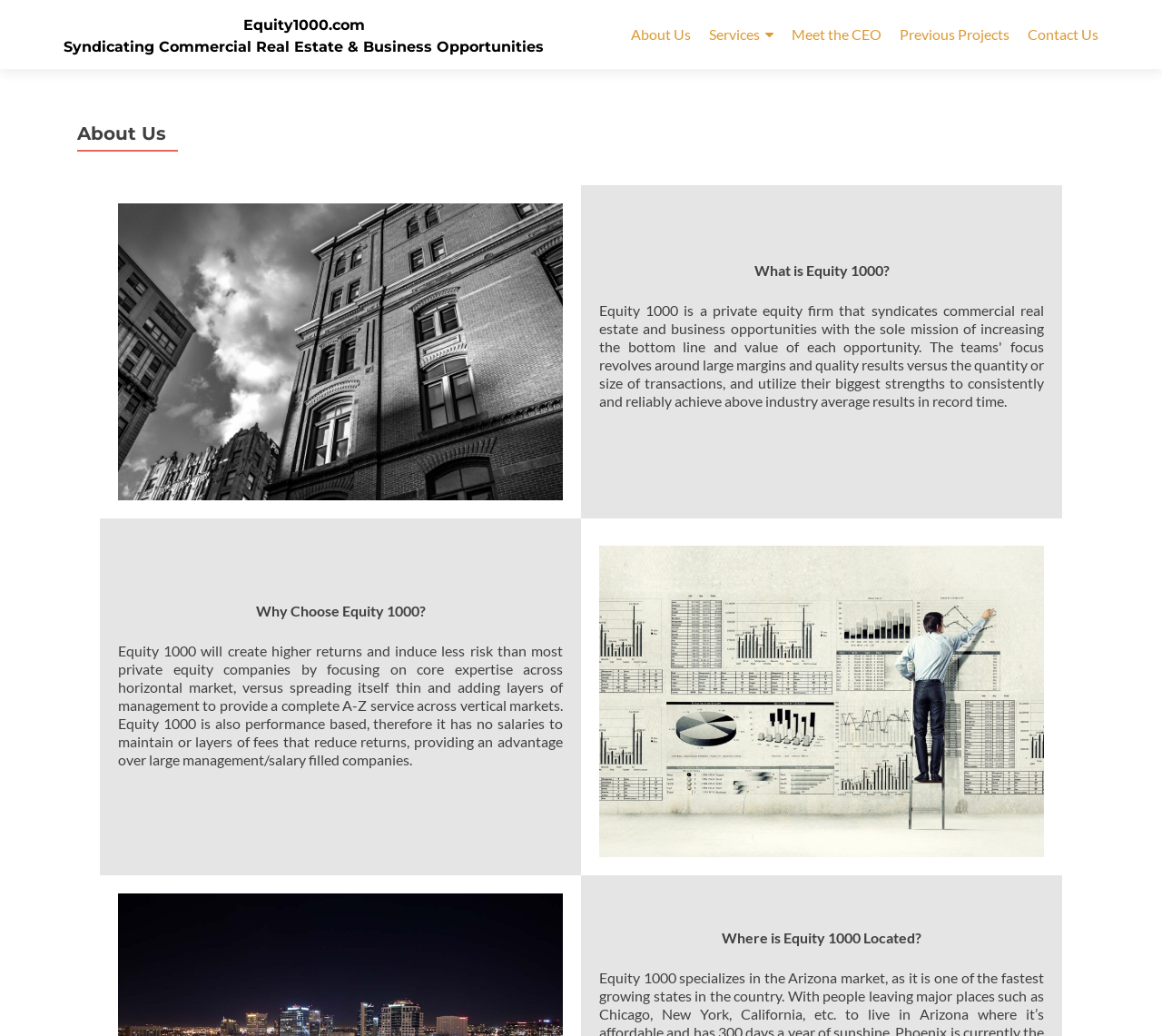Please give a short response to the question using one word or a phrase:
Where is the image of the CEO located?

Below the company description